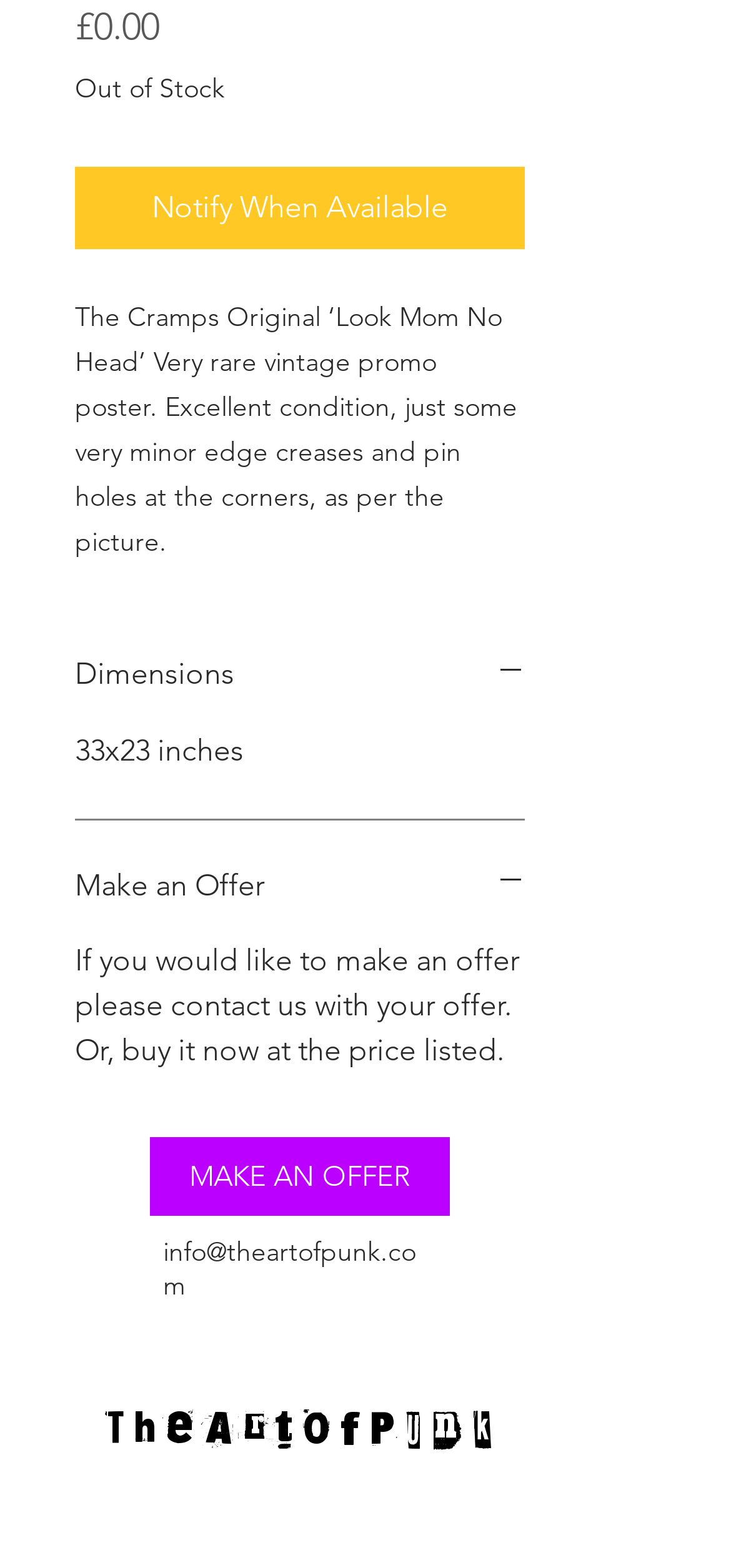What is the email address of the seller?
Please answer the question with a single word or phrase, referencing the image.

info@theartofpunk.com